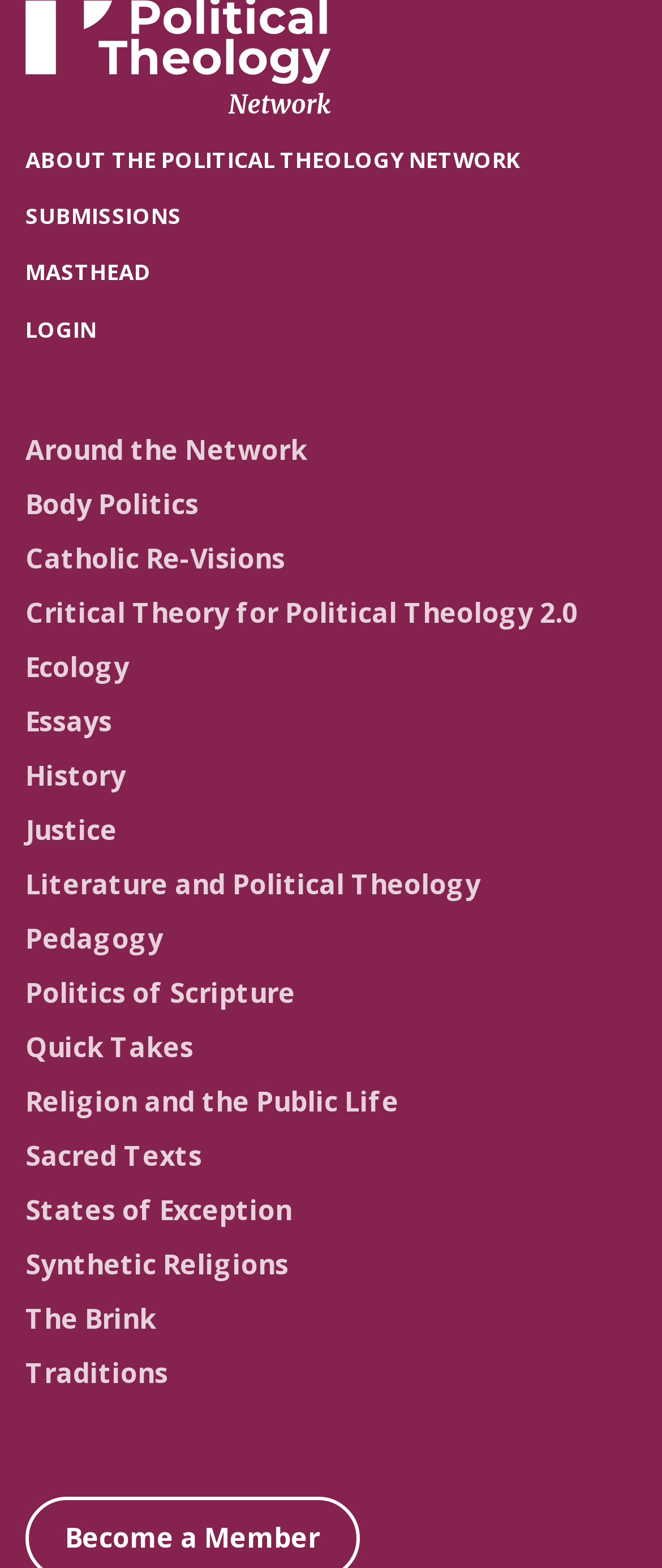Utilize the details in the image to thoroughly answer the following question: What is the category of the link 'Body Politics'?

Based on the context of the webpage, I inferred that the link 'Body Politics' is related to Political Theology, as it is listed among other categories such as 'Catholic Re-Visions', 'Ecology', and 'Justice'.